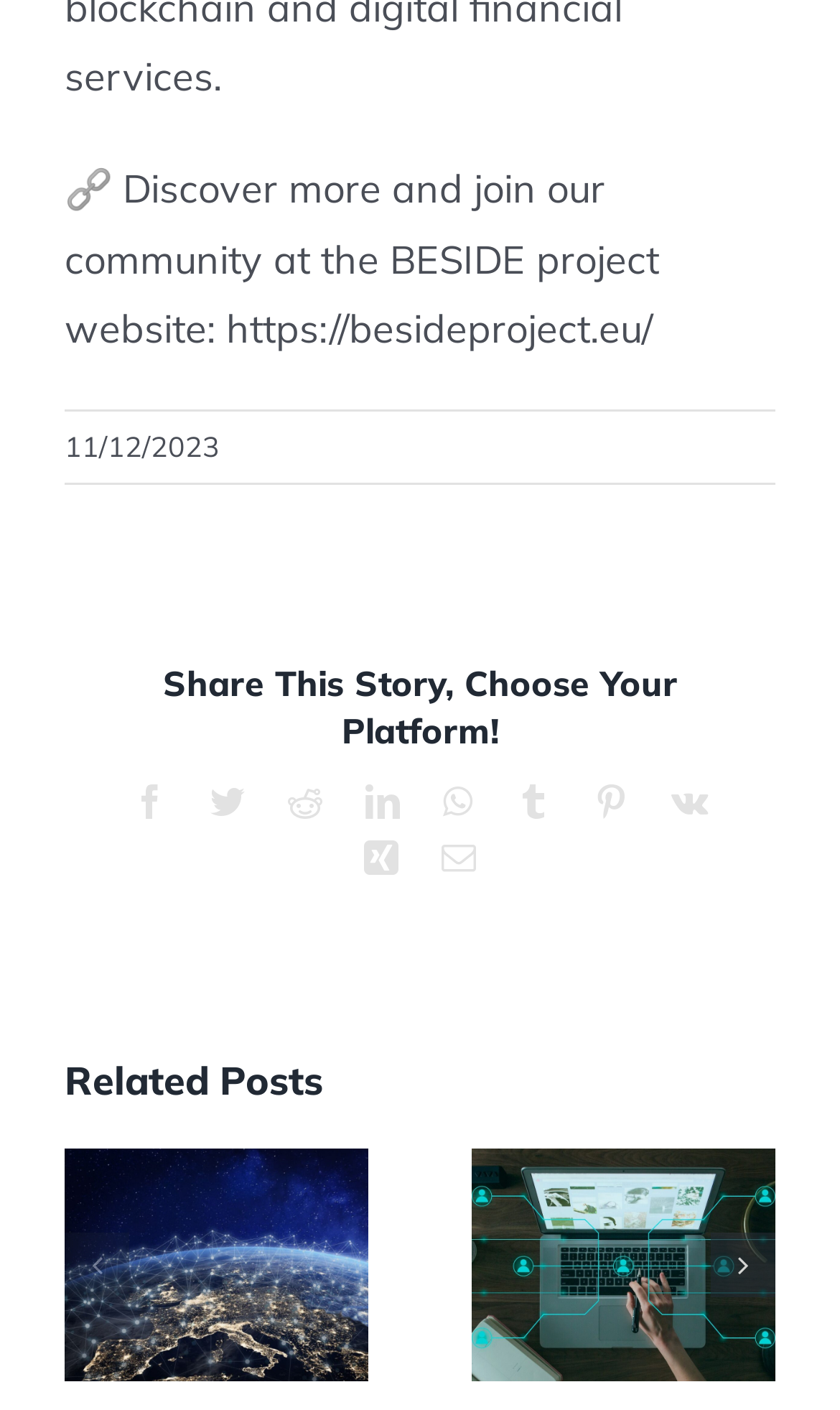How many social media platforms are available for sharing?
Please answer the question with a single word or phrase, referencing the image.

9